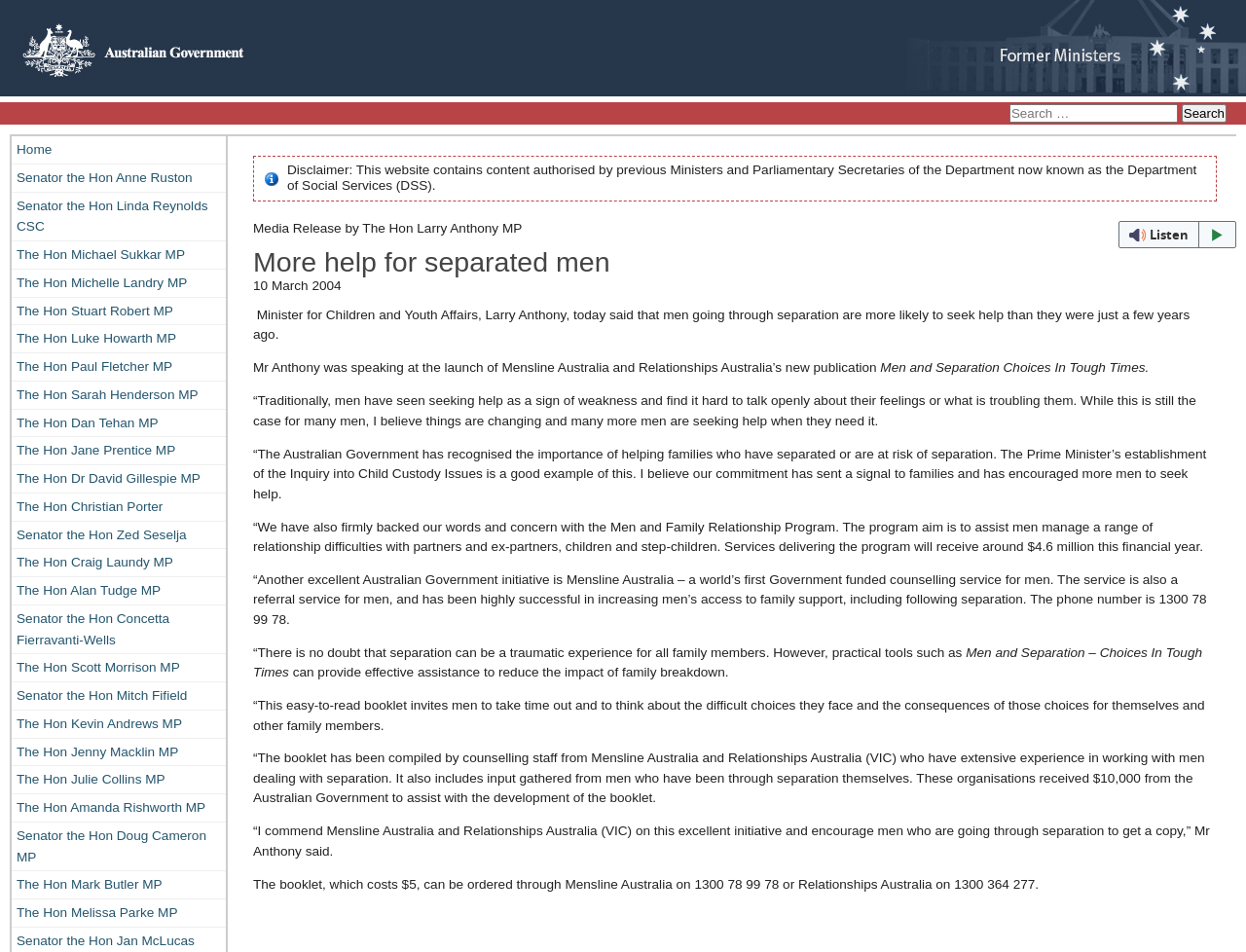What is the amount of funding received by services delivering the Men and Family Relationship Program?
Please answer the question with a single word or phrase, referencing the image.

$4.6 million